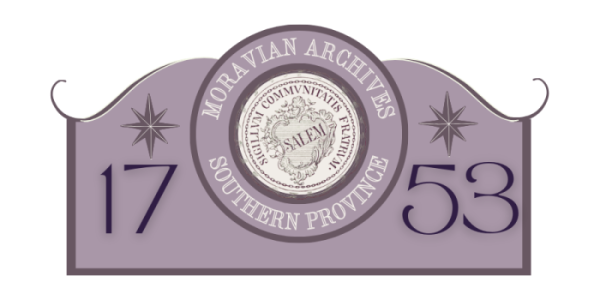What is the significance of the numbers '17' and '53'?
Please provide a single word or phrase in response based on the screenshot.

Foundational dates